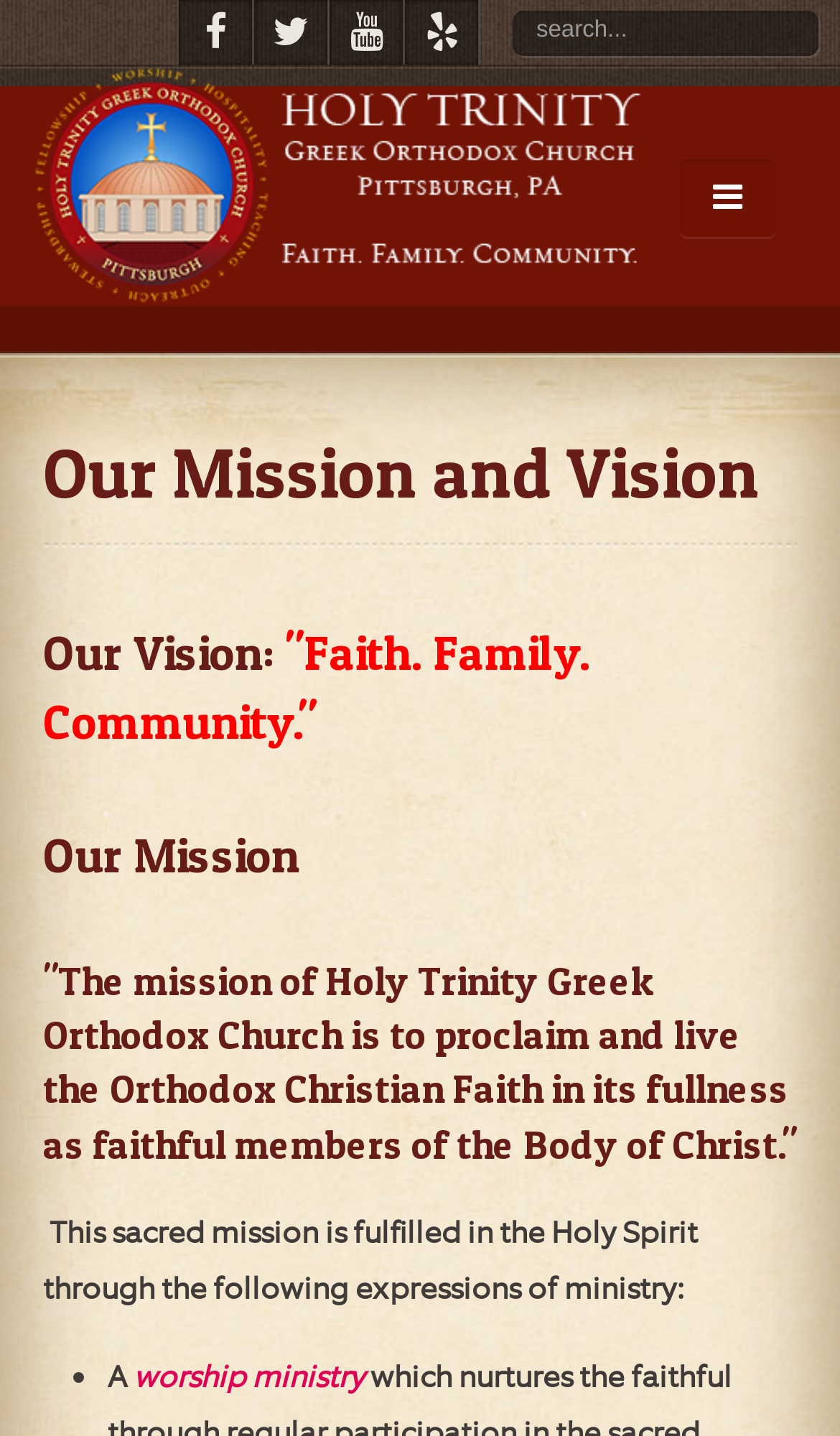What is the shape of the icon at the top left? Refer to the image and provide a one-word or short phrase answer.

Square